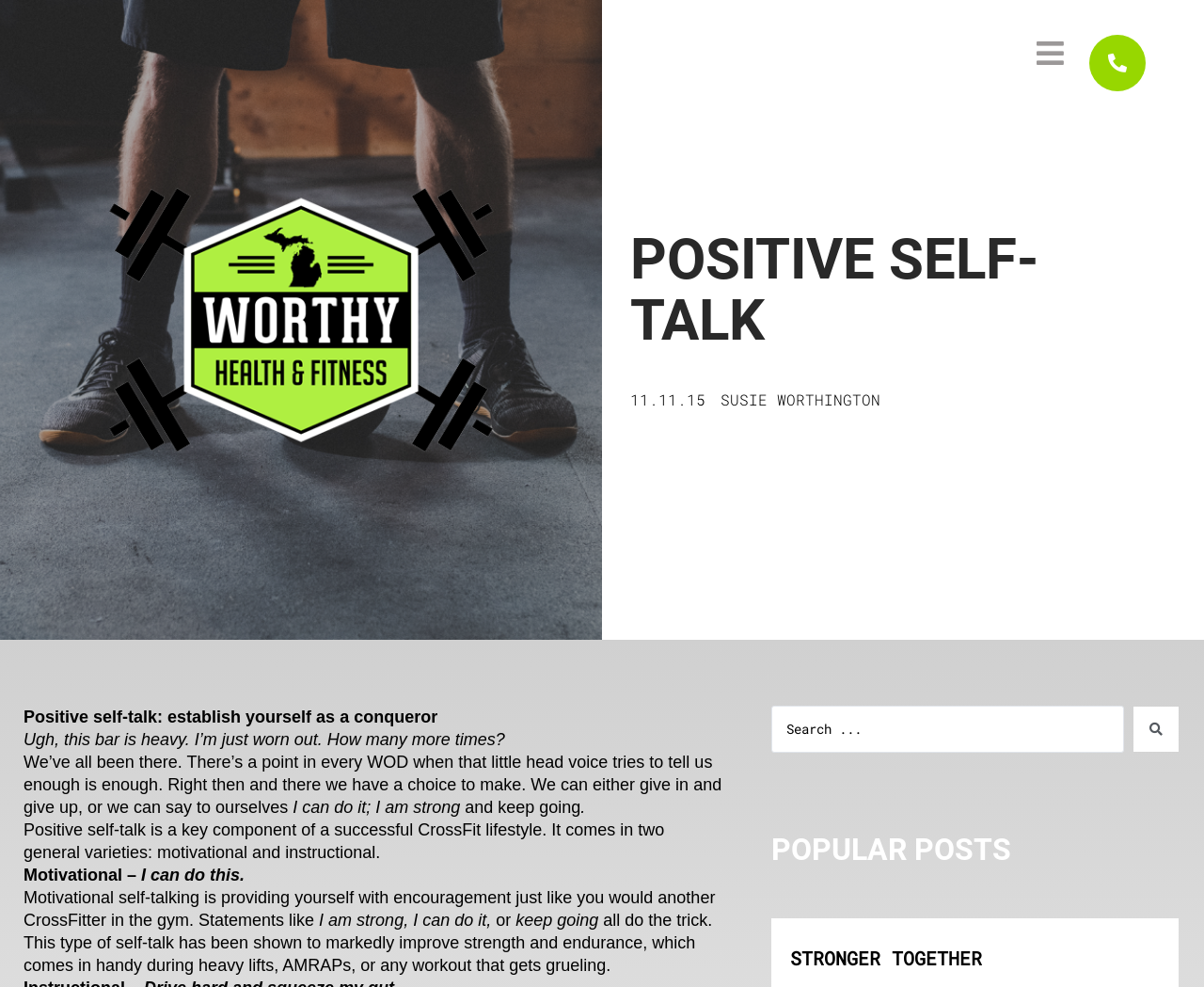What is the topic of the current post?
Refer to the image and give a detailed response to the question.

The topic of the current post can be inferred from the title 'Positive self-talk: establish yourself as a conqueror' and the content of the post, which discusses the importance of positive self-talk in CrossFit.